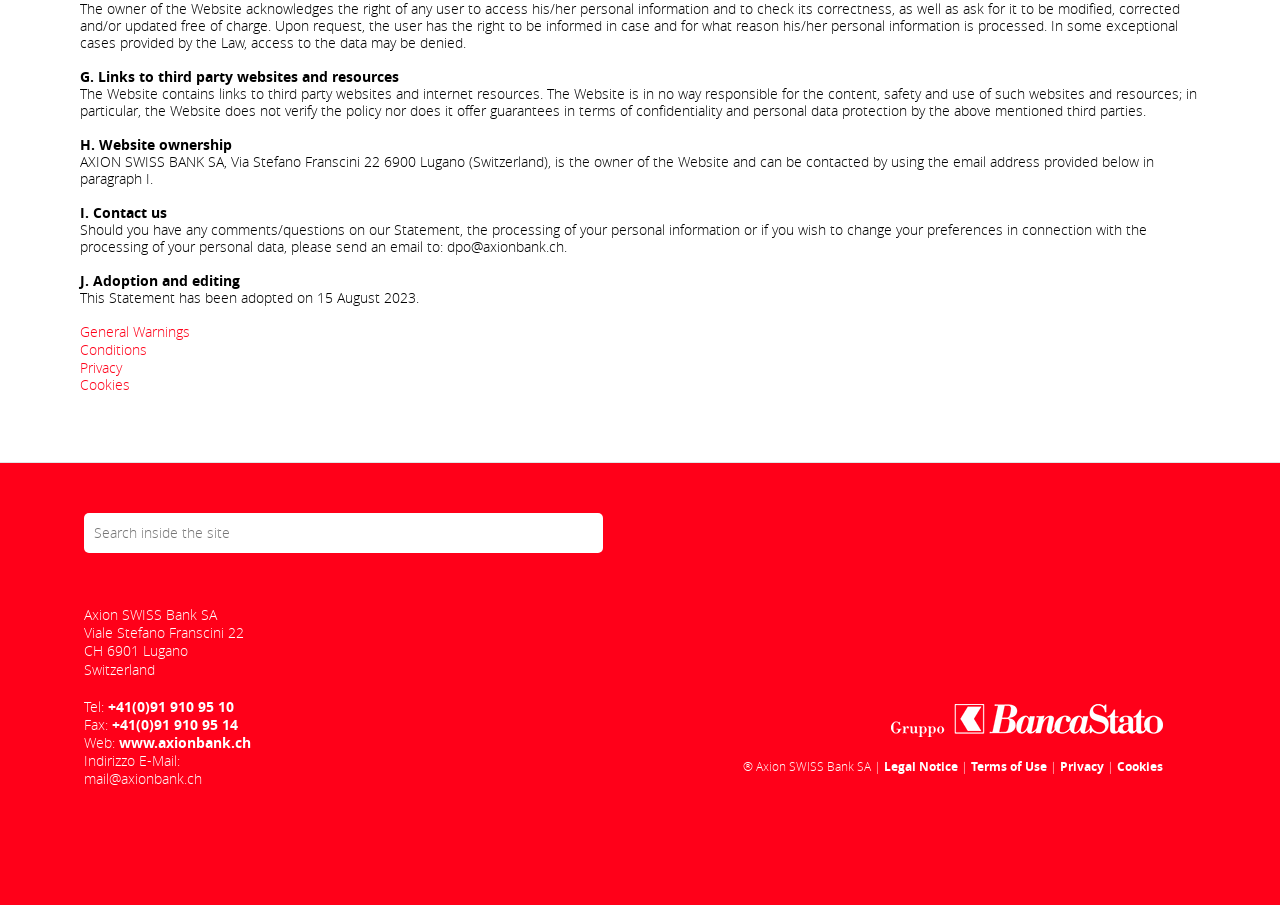Determine the coordinates of the bounding box that should be clicked to complete the instruction: "Contact us". The coordinates should be represented by four float numbers between 0 and 1: [left, top, right, bottom].

[0.062, 0.224, 0.13, 0.245]